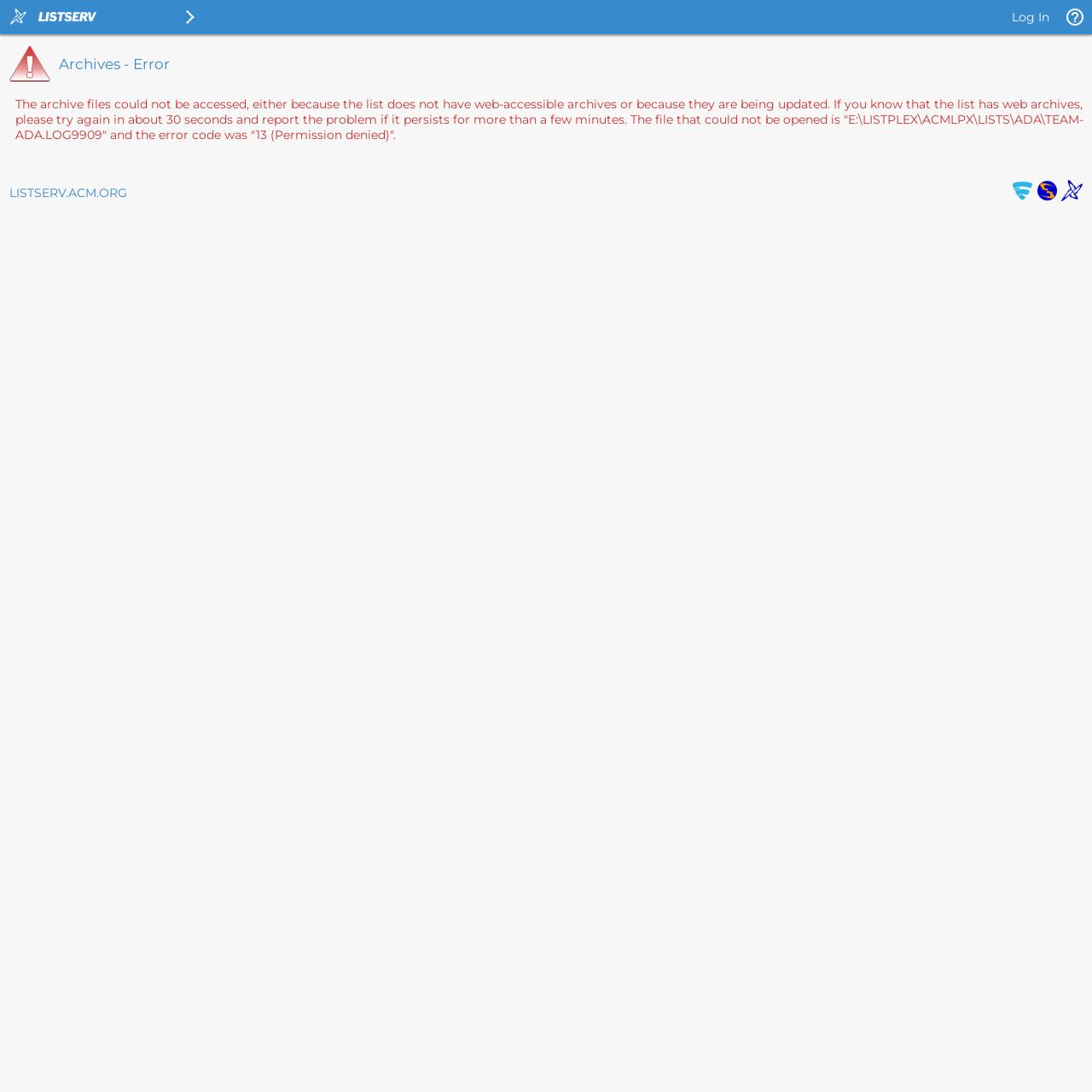Identify the bounding box for the UI element described as: "LISTSERV.ACM.ORG". The coordinates should be four float numbers between 0 and 1, i.e., [left, top, right, bottom].

[0.009, 0.169, 0.116, 0.183]